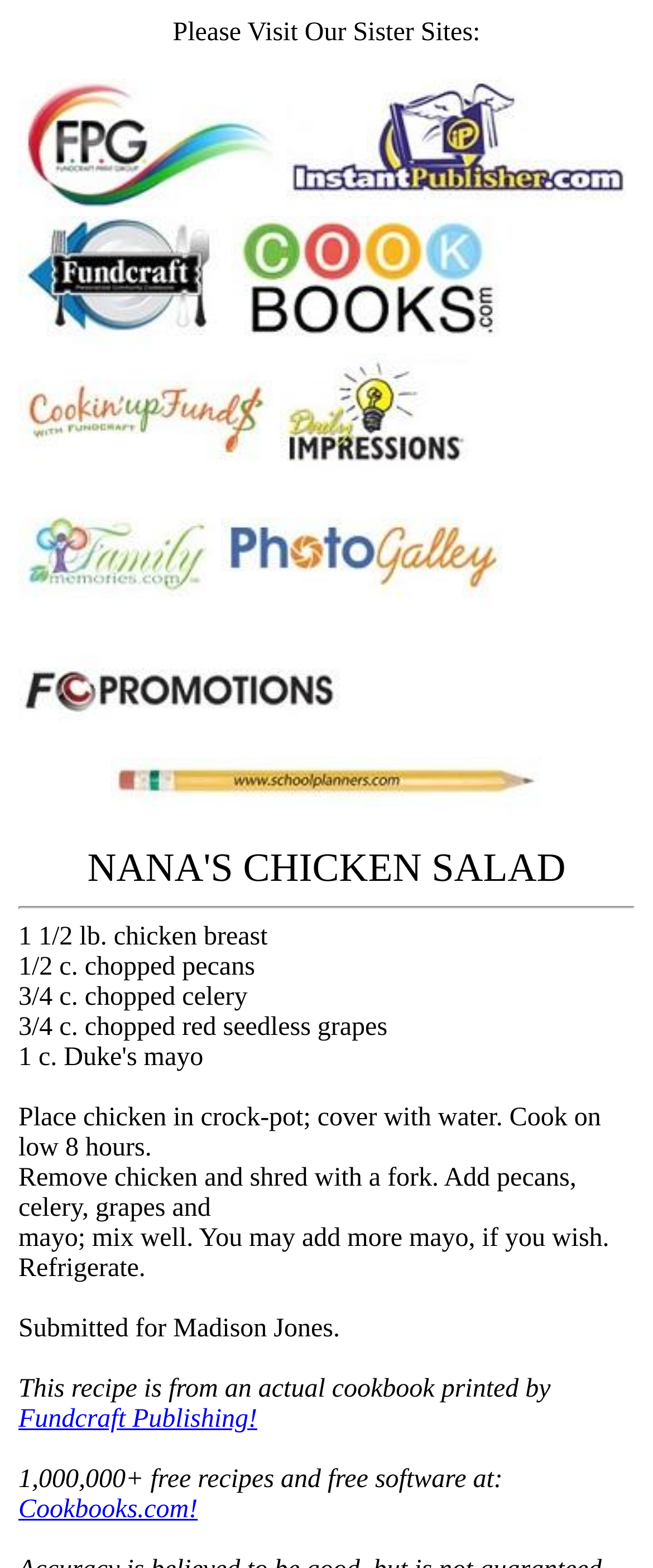Please identify the bounding box coordinates of the clickable area that will fulfill the following instruction: "Check School Planners". The coordinates should be in the format of four float numbers between 0 and 1, i.e., [left, top, right, bottom].

[0.169, 0.501, 0.831, 0.519]